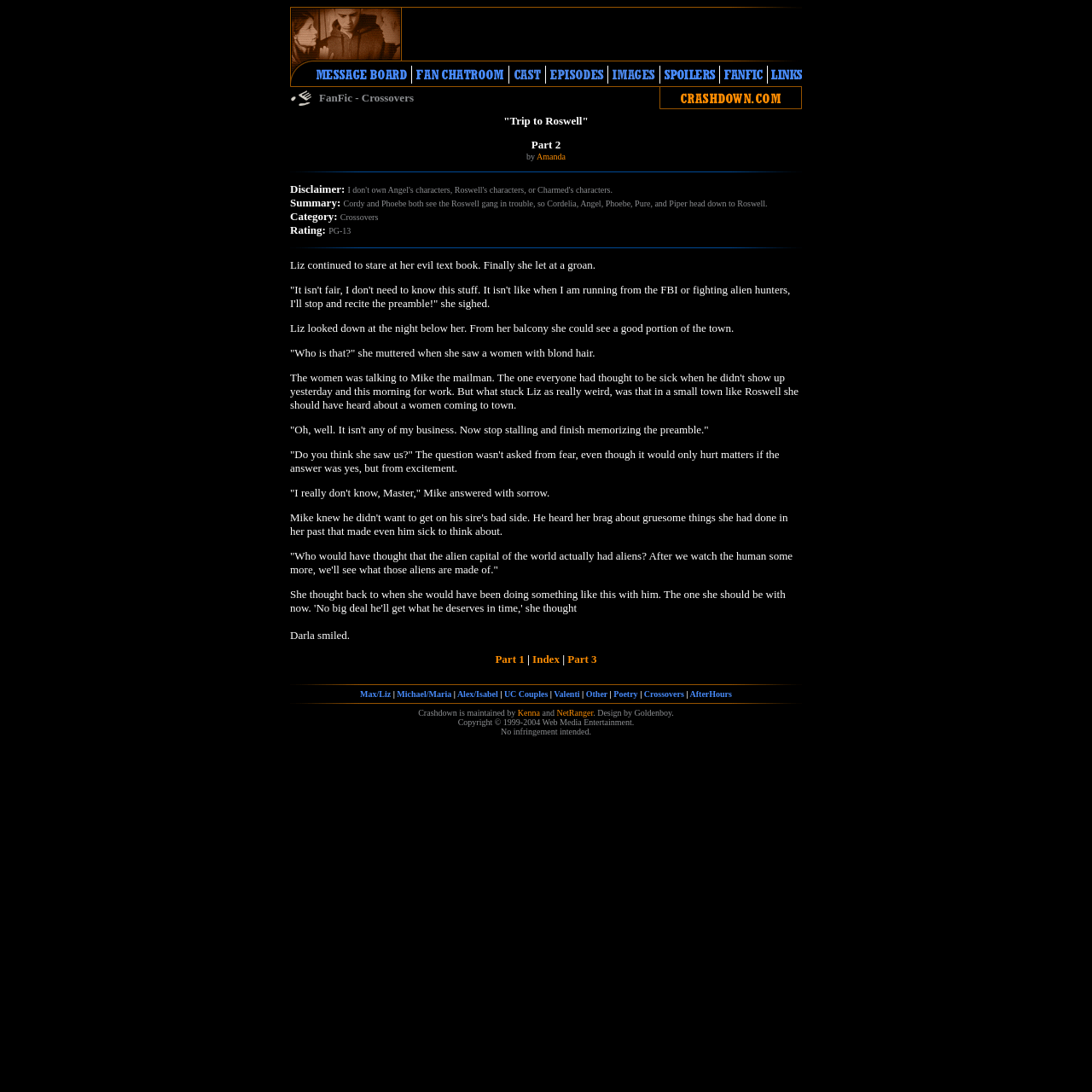Please identify the bounding box coordinates of the element on the webpage that should be clicked to follow this instruction: "Click the link to Crossovers". The bounding box coordinates should be given as four float numbers between 0 and 1, formatted as [left, top, right, bottom].

[0.266, 0.044, 0.369, 0.057]